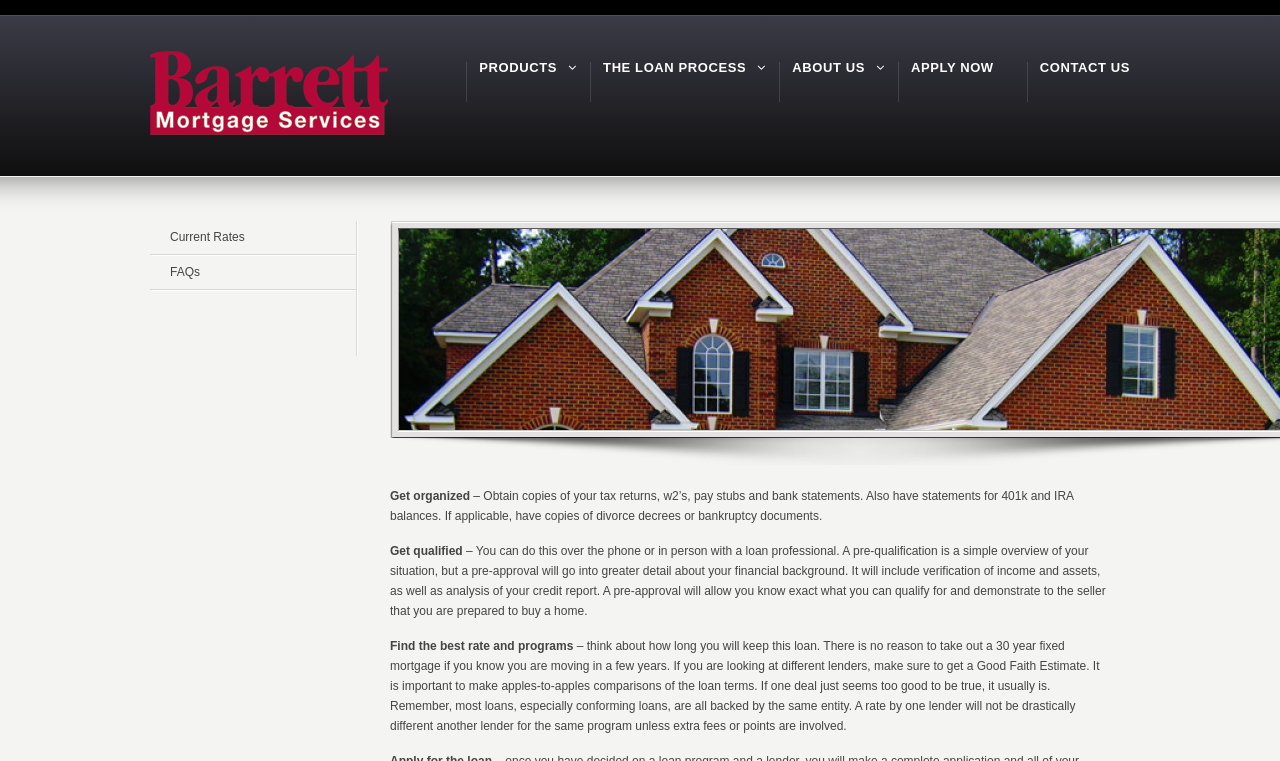Determine the bounding box coordinates of the clickable region to execute the instruction: "Click Barrett Mortgage logo". The coordinates should be four float numbers between 0 and 1, denoted as [left, top, right, bottom].

[0.117, 0.067, 0.303, 0.185]